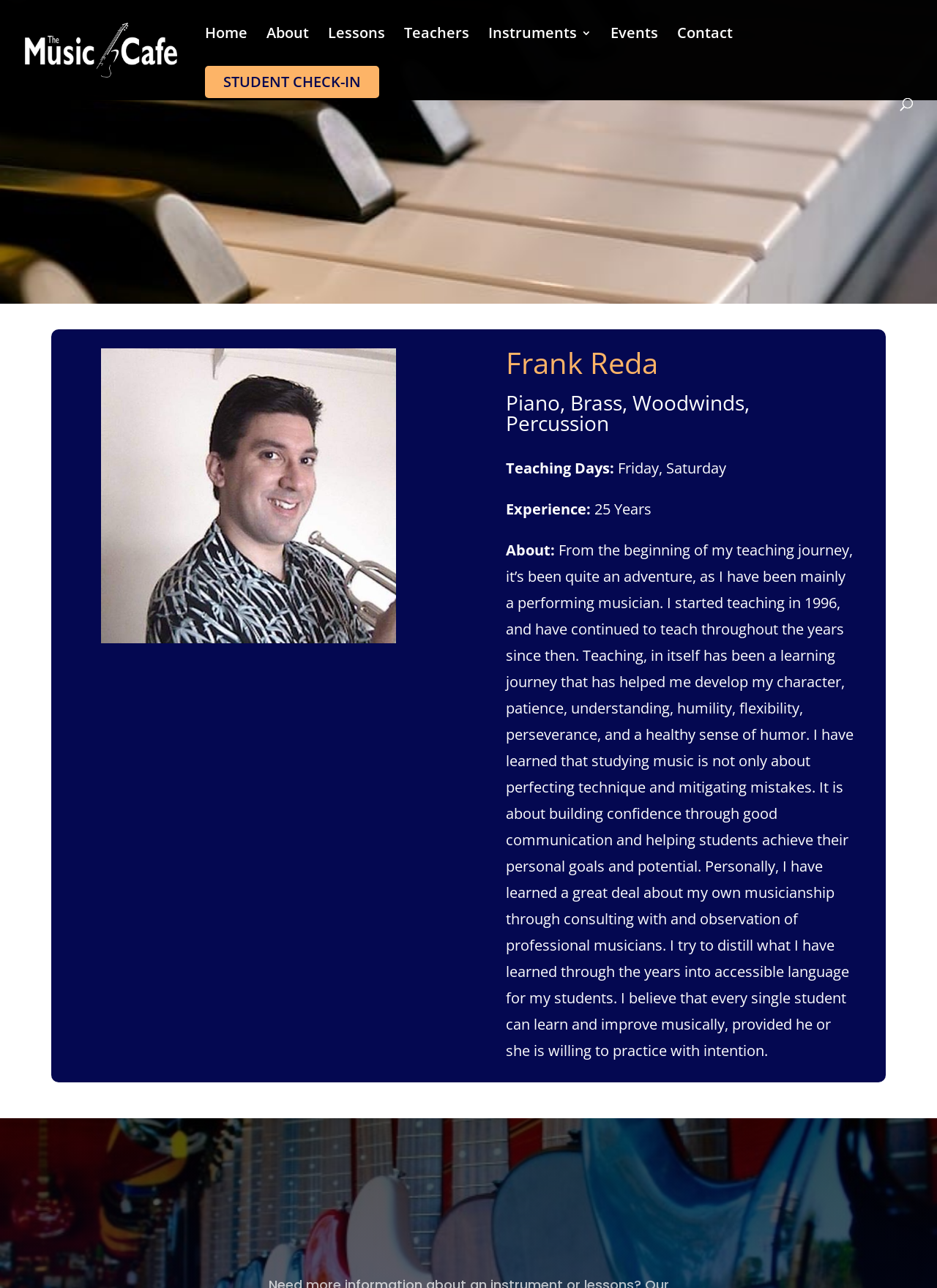Construct a comprehensive description capturing every detail on the webpage.

The webpage is about Frank Reda, a music teacher at The Music Cafe. At the top left, there is a link to The Music Cafe, accompanied by a small image with the same name. Below this, there is a navigation menu with links to various pages, including Home, About, Lessons, Teachers, Instruments, Events, and Contact.

On the left side, there is a prominent section dedicated to Frank Reda, featuring a larger image of him and a heading with his name. Below this, there are two more headings, one listing the instruments he teaches (Piano, Brass, Woodwinds, Percussion) and another with his teaching days (Friday, Saturday) and experience (25 Years).

The main content area is divided into sections, with headings and paragraphs of text. The first section is about Frank Reda's teaching philosophy, where he shares his journey as a performing musician and teacher, highlighting the importance of building confidence, good communication, and helping students achieve their goals. The text is quite lengthy, indicating that this is a personal and reflective passage.

At the bottom of the page, there is a heading "Get In Touch", which likely leads to a contact form or other means of reaching out to Frank Reda or The Music Cafe.